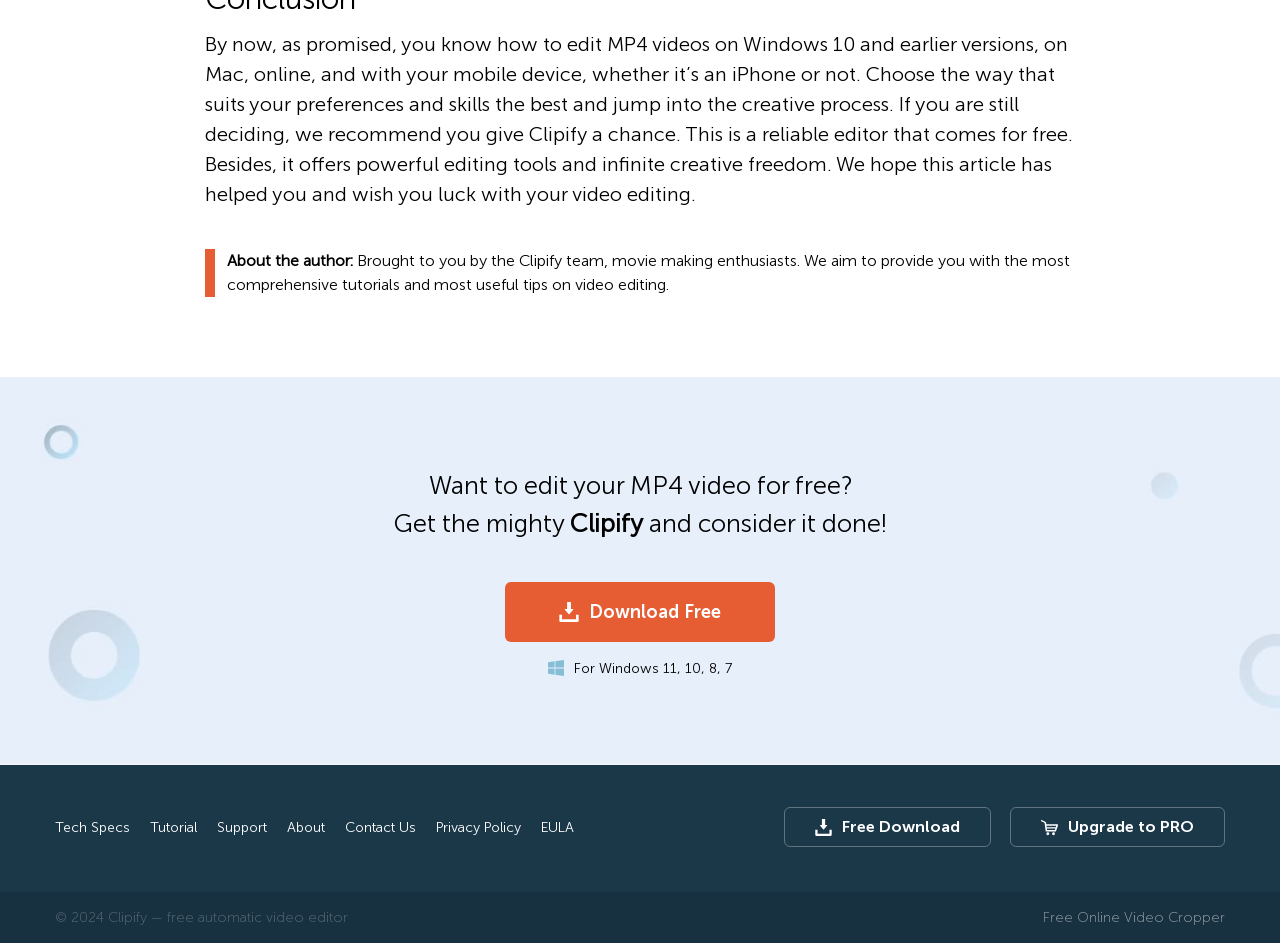Please identify the bounding box coordinates of the element I should click to complete this instruction: 'Learn more about the author'. The coordinates should be given as four float numbers between 0 and 1, like this: [left, top, right, bottom].

[0.177, 0.267, 0.276, 0.287]